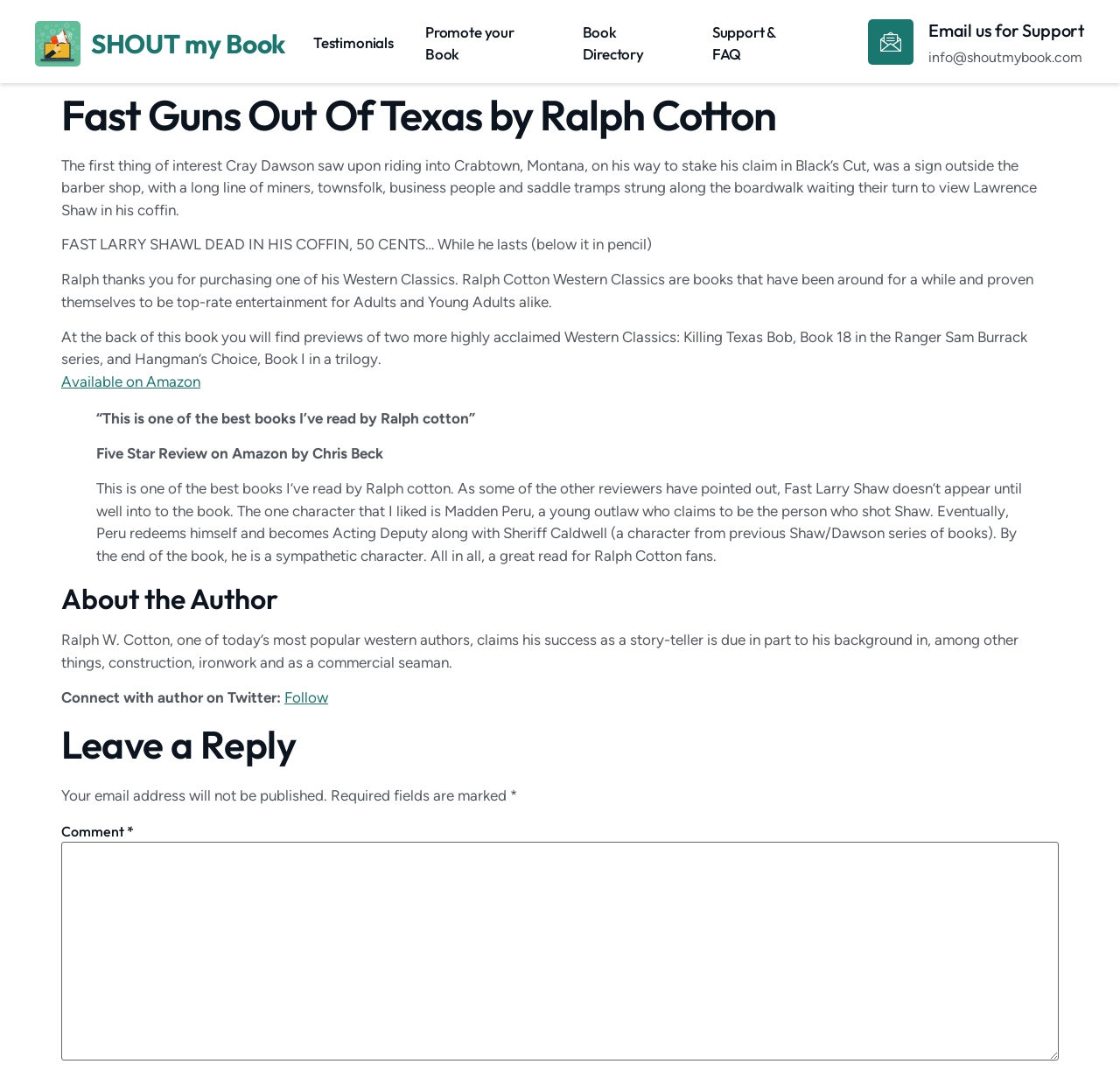Identify the bounding box coordinates for the region of the element that should be clicked to carry out the instruction: "Follow the author on Twitter". The bounding box coordinates should be four float numbers between 0 and 1, i.e., [left, top, right, bottom].

[0.254, 0.635, 0.293, 0.651]